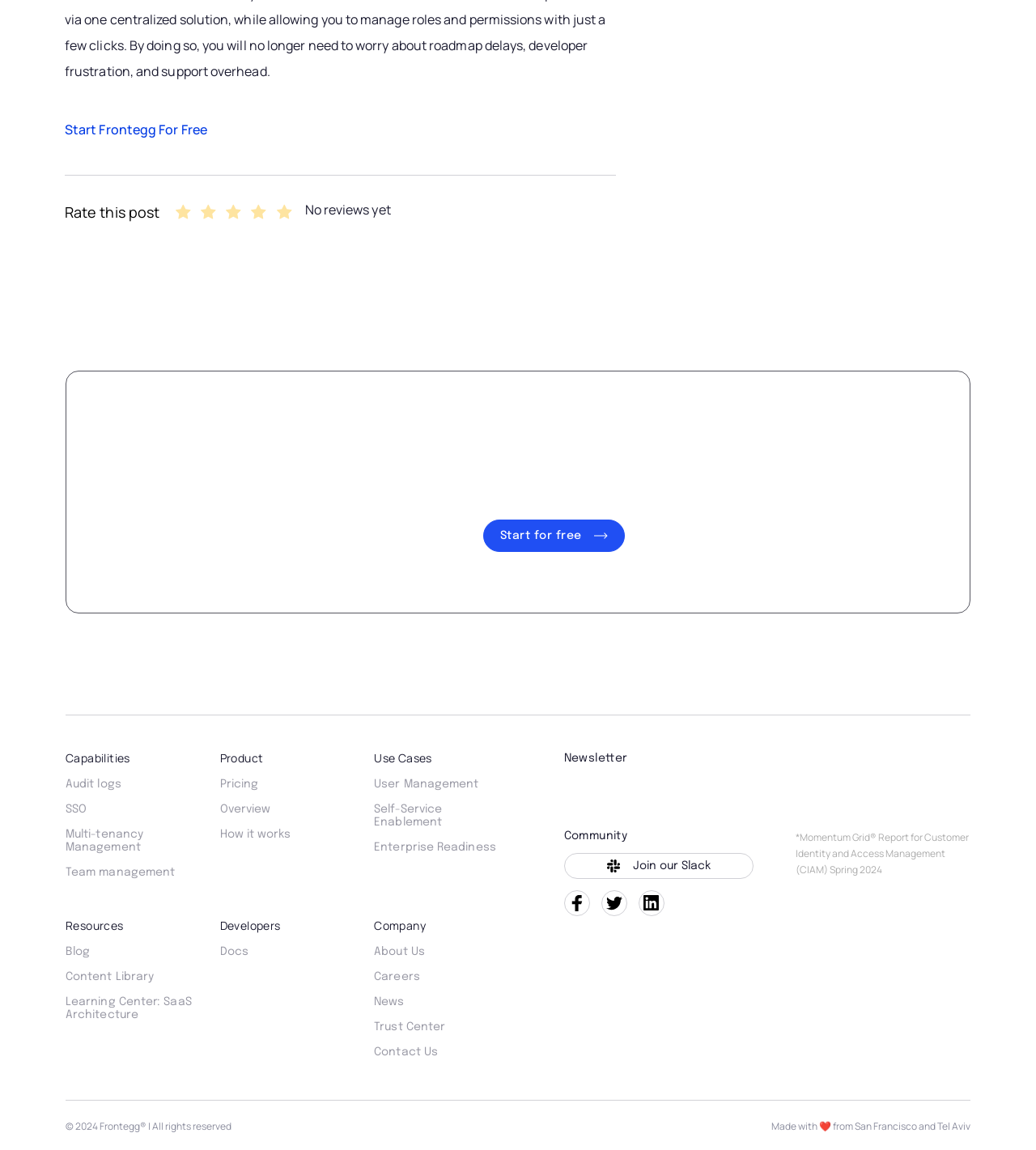Determine the coordinates of the bounding box that should be clicked to complete the instruction: "Click the 'Subscribe' button". The coordinates should be represented by four float numbers between 0 and 1: [left, top, right, bottom].

None